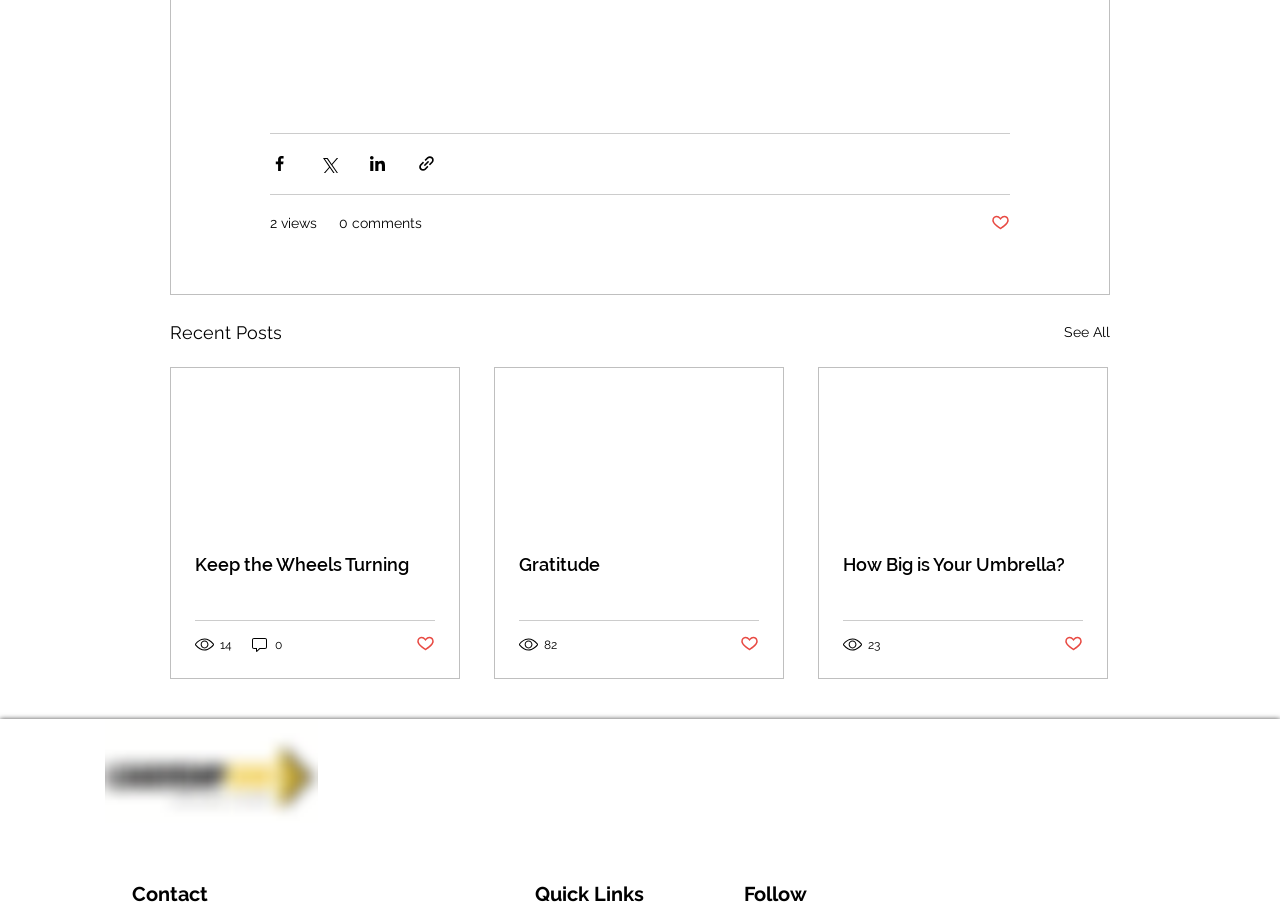Determine the bounding box coordinates of the clickable element to complete this instruction: "Follow". Provide the coordinates in the format of four float numbers between 0 and 1, [left, top, right, bottom].

[0.581, 0.959, 0.63, 0.985]